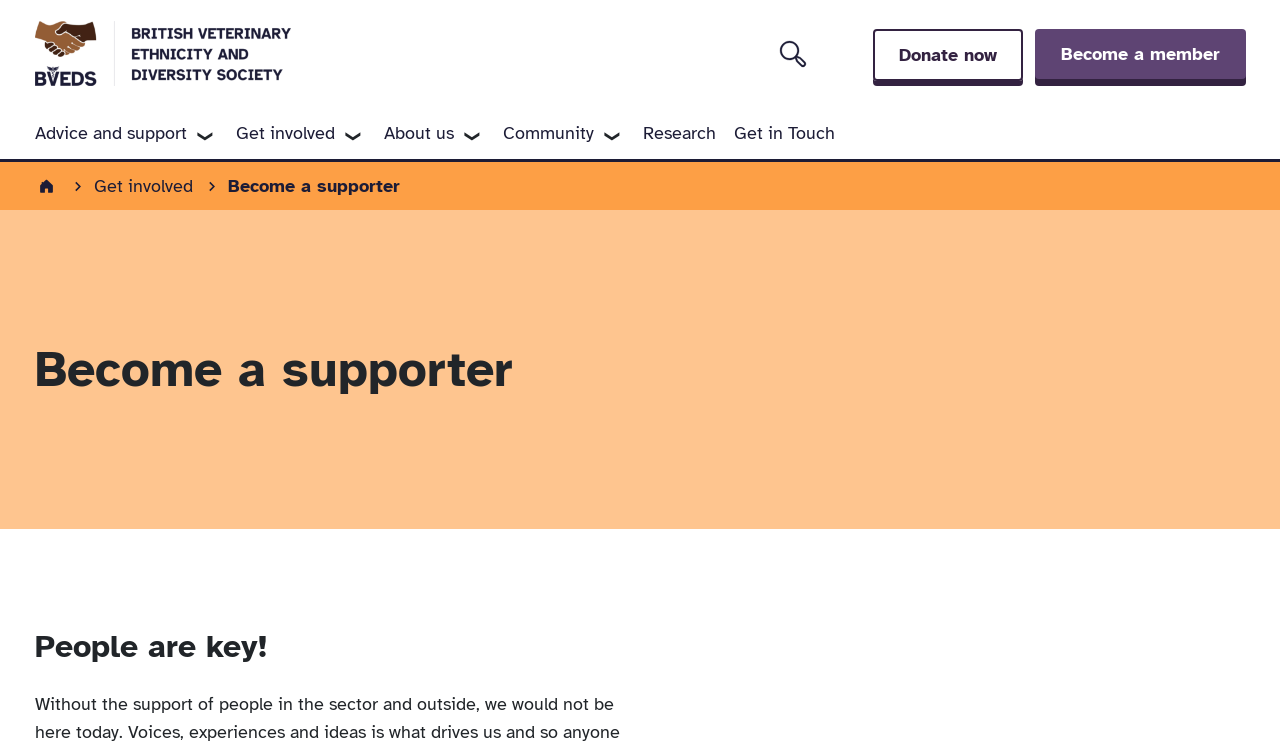Give a succinct answer to this question in a single word or phrase: 
What is the name of the organization?

BVEDS